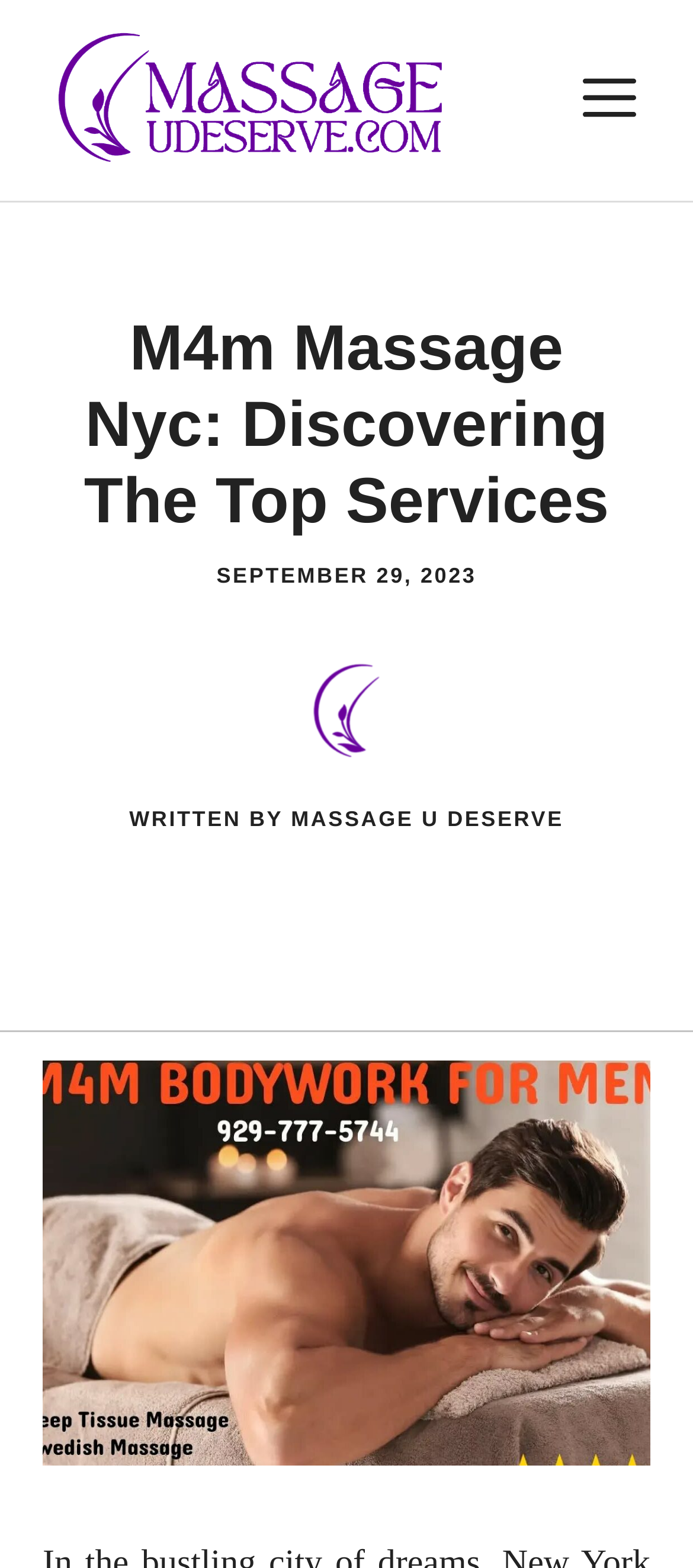Bounding box coordinates must be specified in the format (top-left x, top-left y, bottom-right x, bottom-right y). All values should be floating point numbers between 0 and 1. What are the bounding box coordinates of the UI element described as: alt="massageudeserve.com"

[0.082, 0.05, 0.646, 0.075]